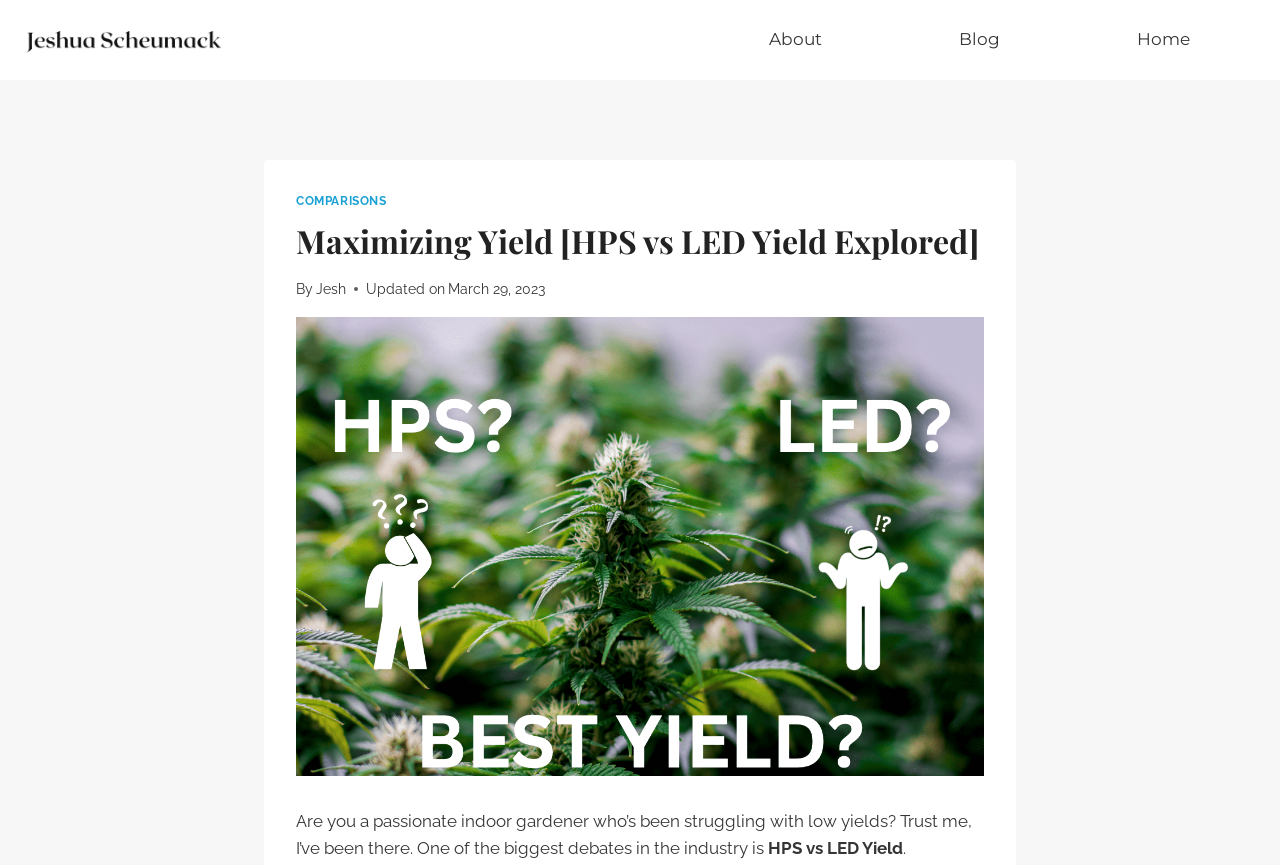Explain the contents of the webpage comprehensively.

The webpage is about maximizing yield in indoor gardening, specifically comparing HPS vs LED yield. At the top left corner, there is a logo image with a corresponding link. Next to it, on the top right side, is a primary navigation menu with three links: "About", "Blog", and "Home". 

Below the navigation menu, there is a header section with a heading that reads "Maximizing Yield [HPS vs LED Yield Explored]". This heading is positioned near the top center of the page. To the left of the heading, there is a link labeled "COMPARISONS". 

Under the heading, there is a byline section with the text "By" followed by a link to the author "Jesh". Next to the author's name, there is a "Updated on" label with a date "March 29, 2023" displayed in a time element.

The main content of the page starts below the byline section. It begins with a paragraph of text that discusses the struggles of indoor gardening and the debate between HPS and LED yield. This text is positioned near the top center of the page. 

Further down, there is a highlighted text "HPS vs LED Yield" that appears to be a subheading or a key phrase related to the main topic.